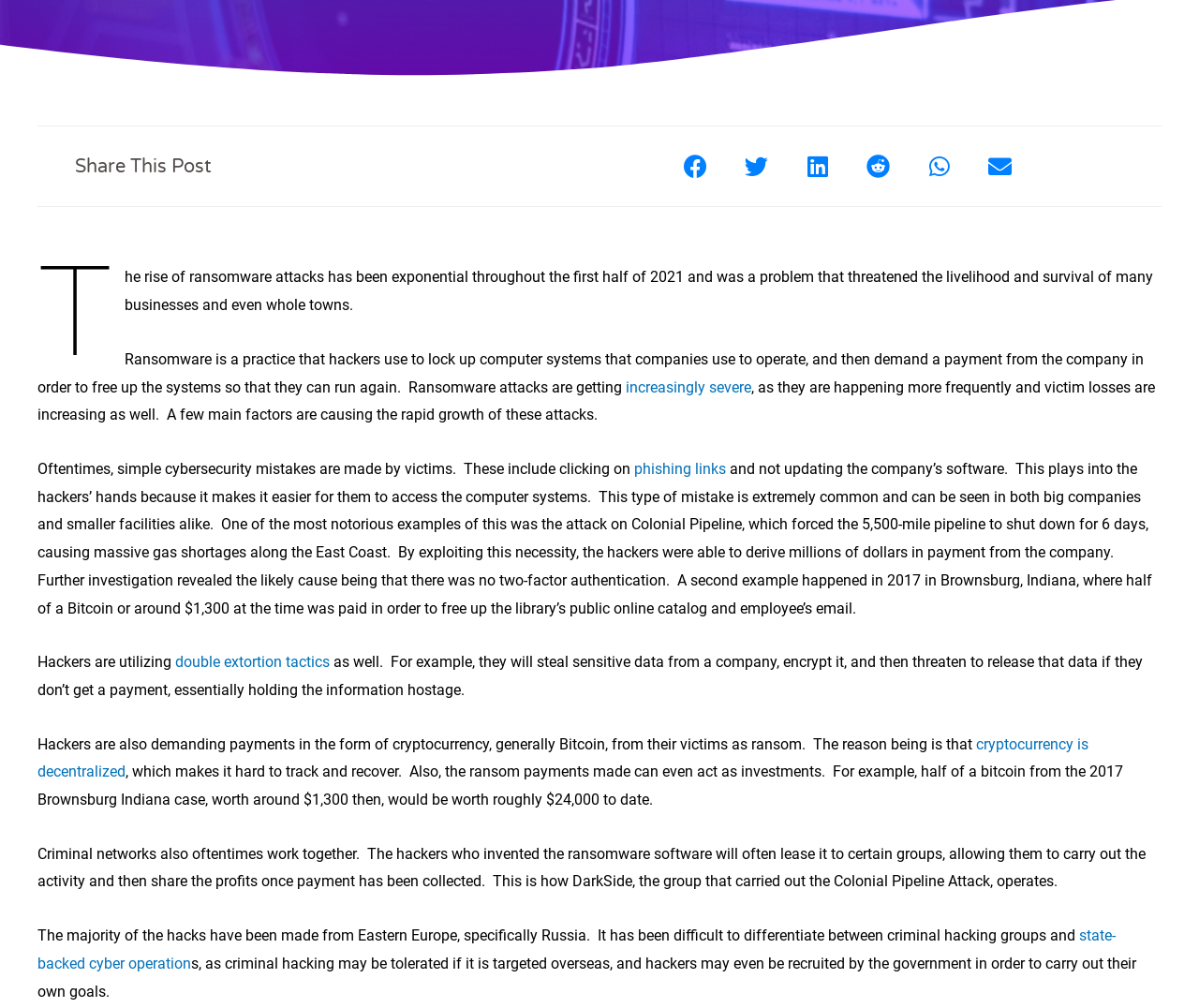Determine the bounding box coordinates (top-left x, top-left y, bottom-right x, bottom-right y) of the UI element described in the following text: Share on facebook

[0.562, 0.145, 0.598, 0.186]